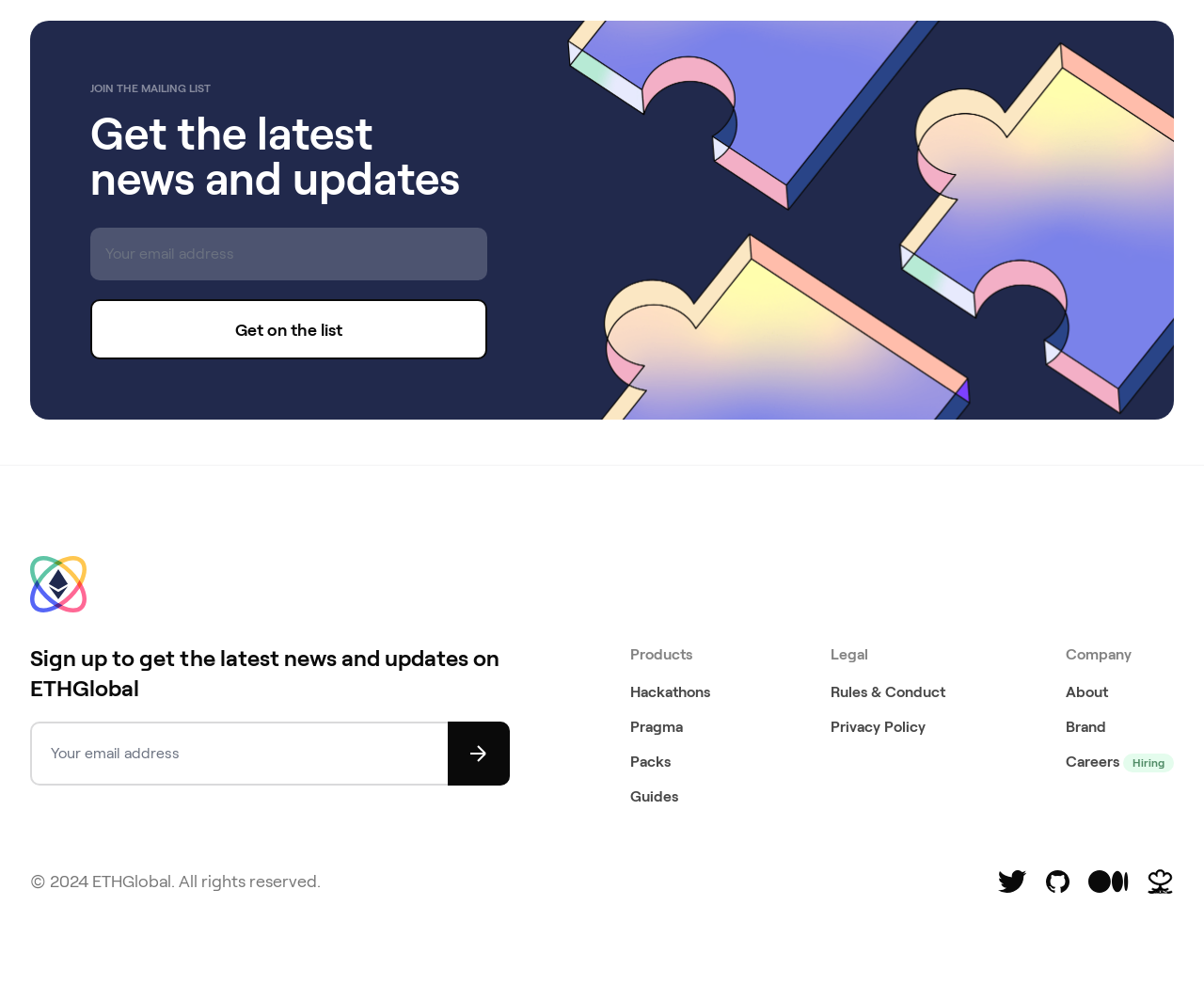Give a concise answer using only one word or phrase for this question:
How many social media links are in the footer?

4